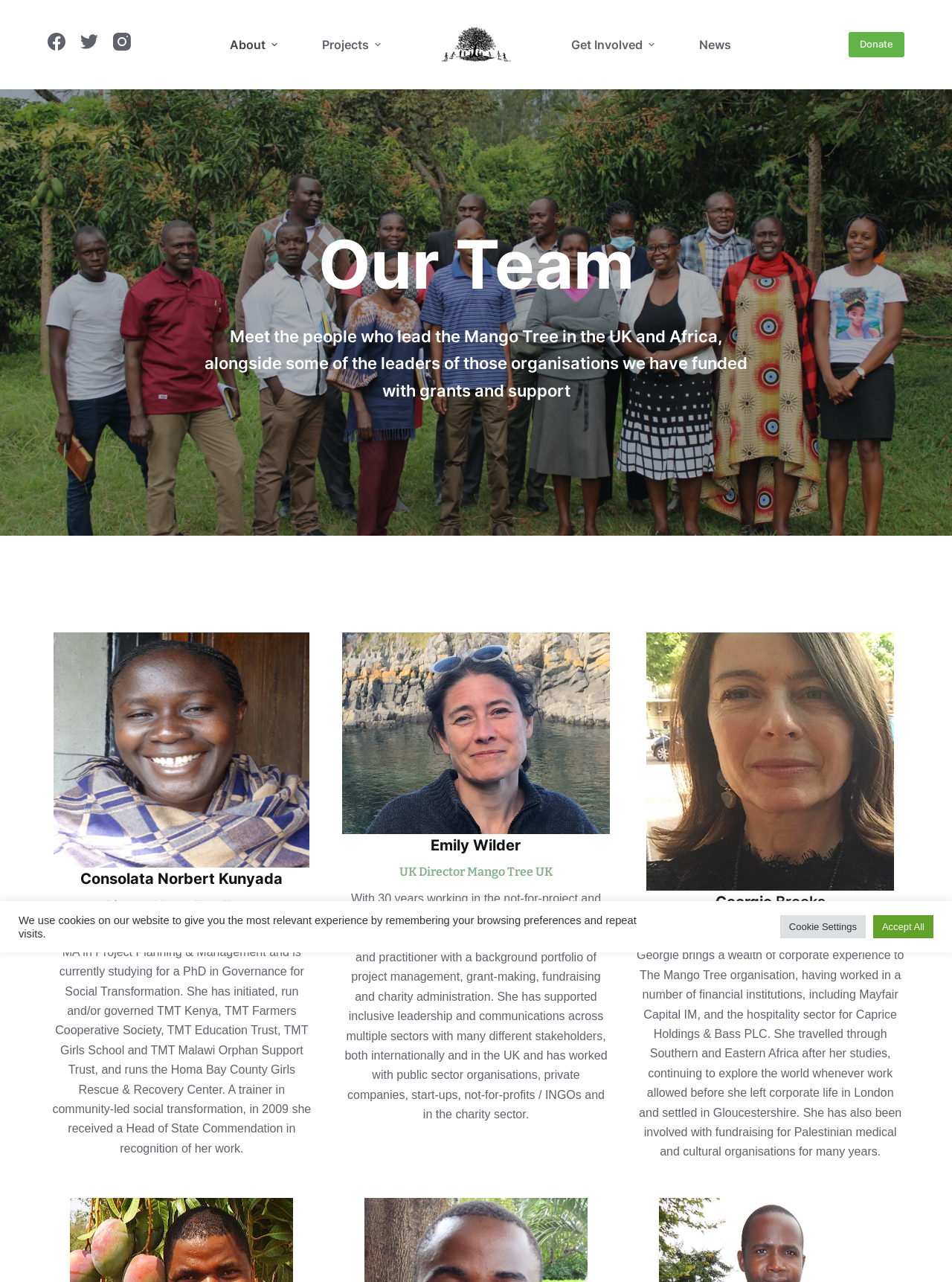Please identify the bounding box coordinates of the element's region that needs to be clicked to fulfill the following instruction: "Open About Menu". The bounding box coordinates should consist of four float numbers between 0 and 1, i.e., [left, top, right, bottom].

[0.241, 0.0, 0.315, 0.07]